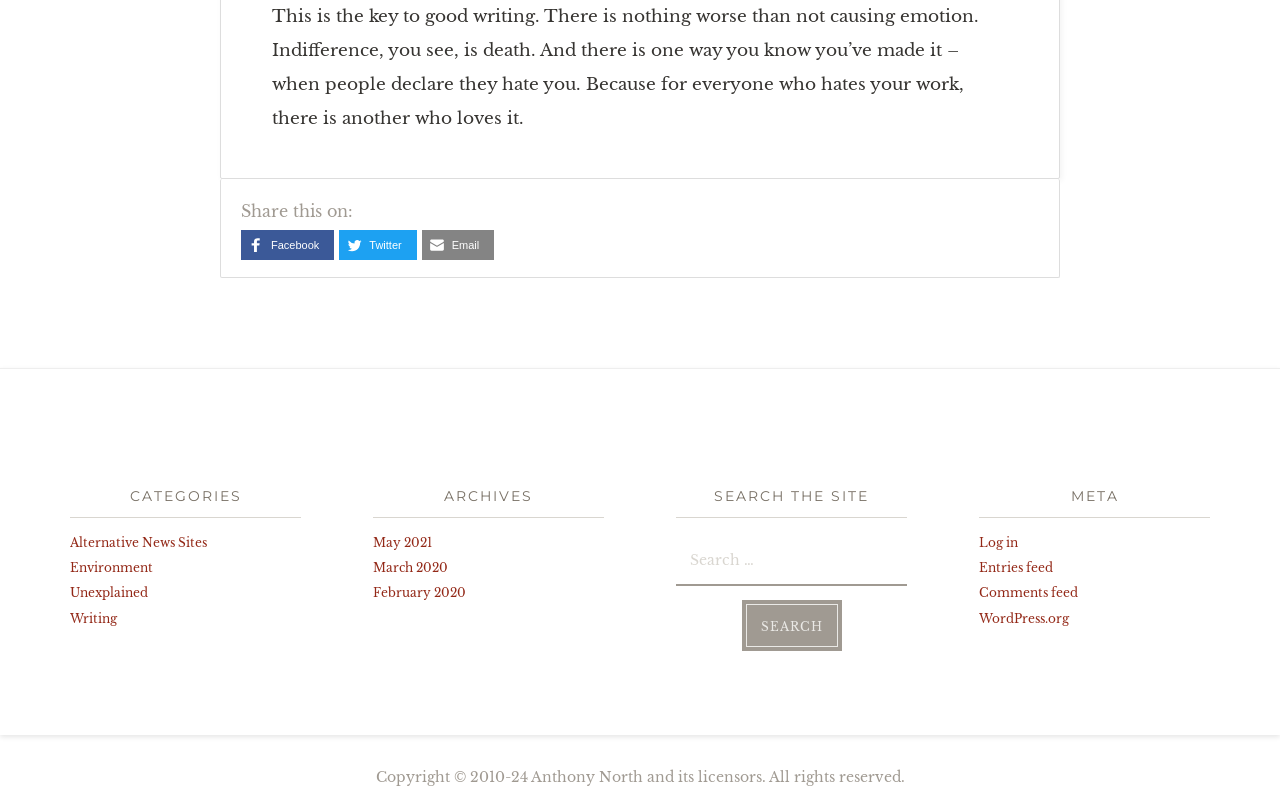Utilize the details in the image to thoroughly answer the following question: What categories of content are available on this webpage?

The webpage provides a list of categories, including Alternative News Sites, Environment, Unexplained, and Writing, which suggests that the website contains content related to these topics.